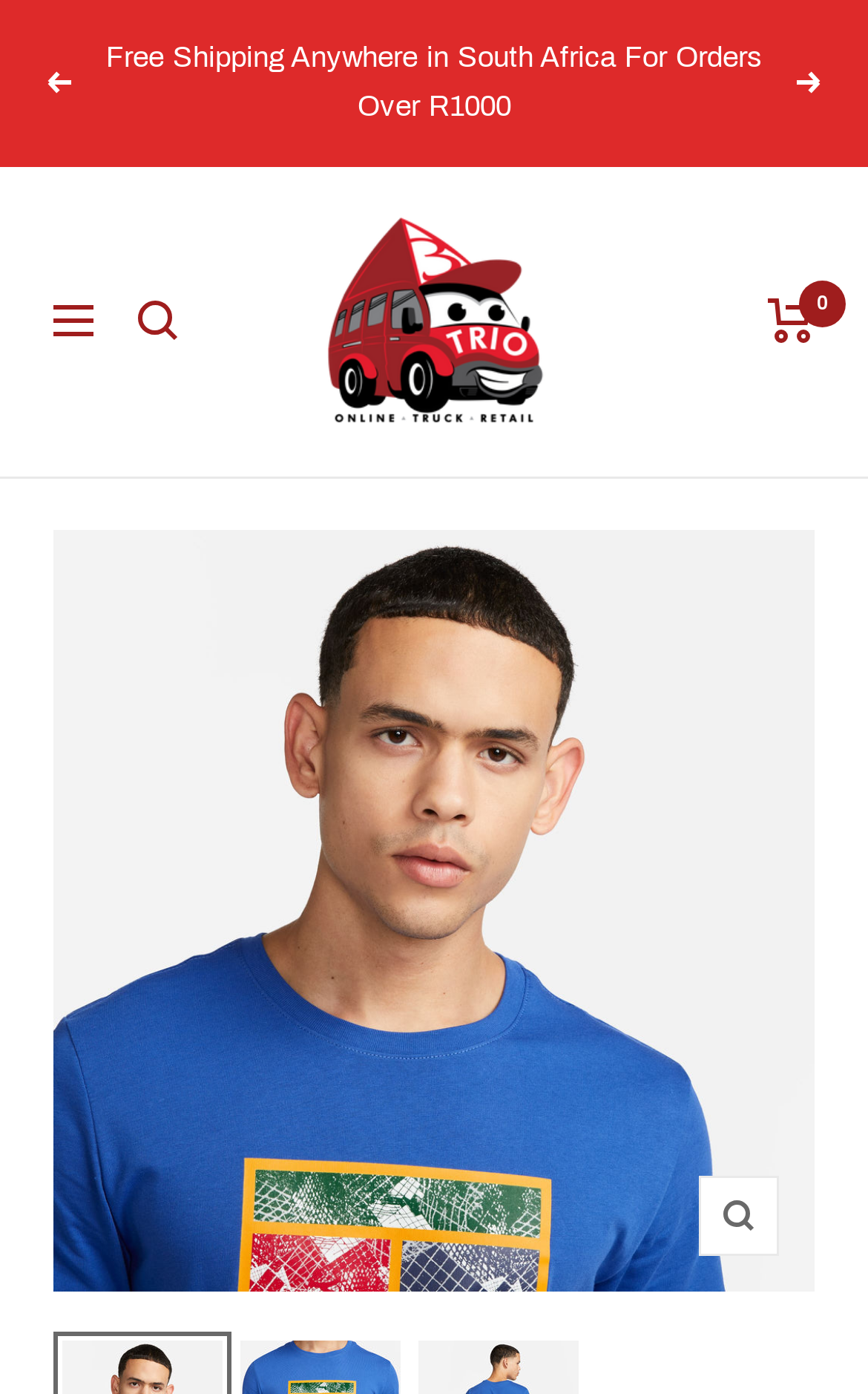Find the bounding box coordinates of the element you need to click on to perform this action: 'Learn more about Trio Truck Gift Cards'. The coordinates should be represented by four float values between 0 and 1, in the format [left, top, right, bottom].

[0.655, 0.024, 0.822, 0.06]